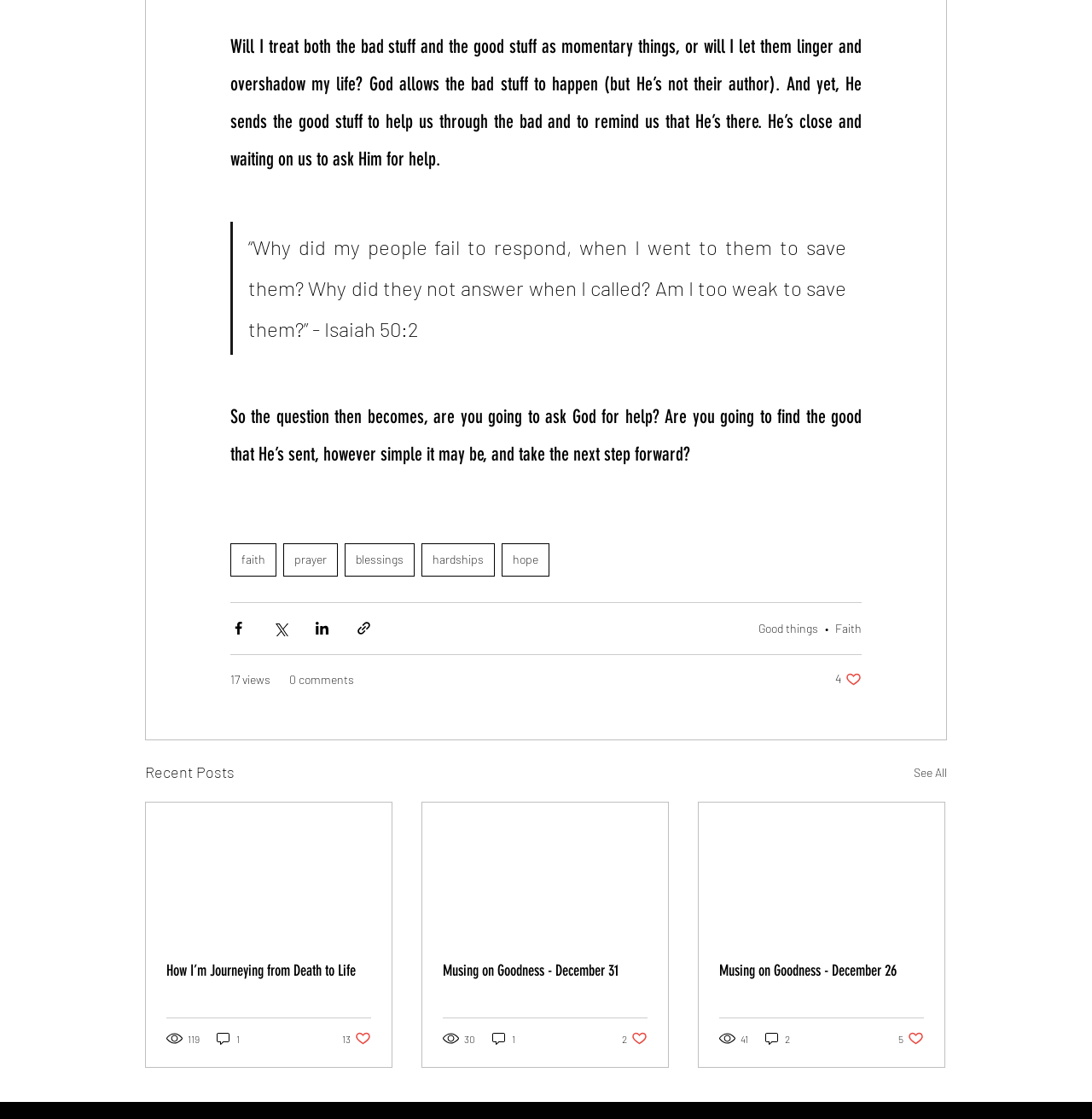Please identify the bounding box coordinates of the clickable area that will allow you to execute the instruction: "View the 'Recent Posts'".

[0.133, 0.679, 0.215, 0.701]